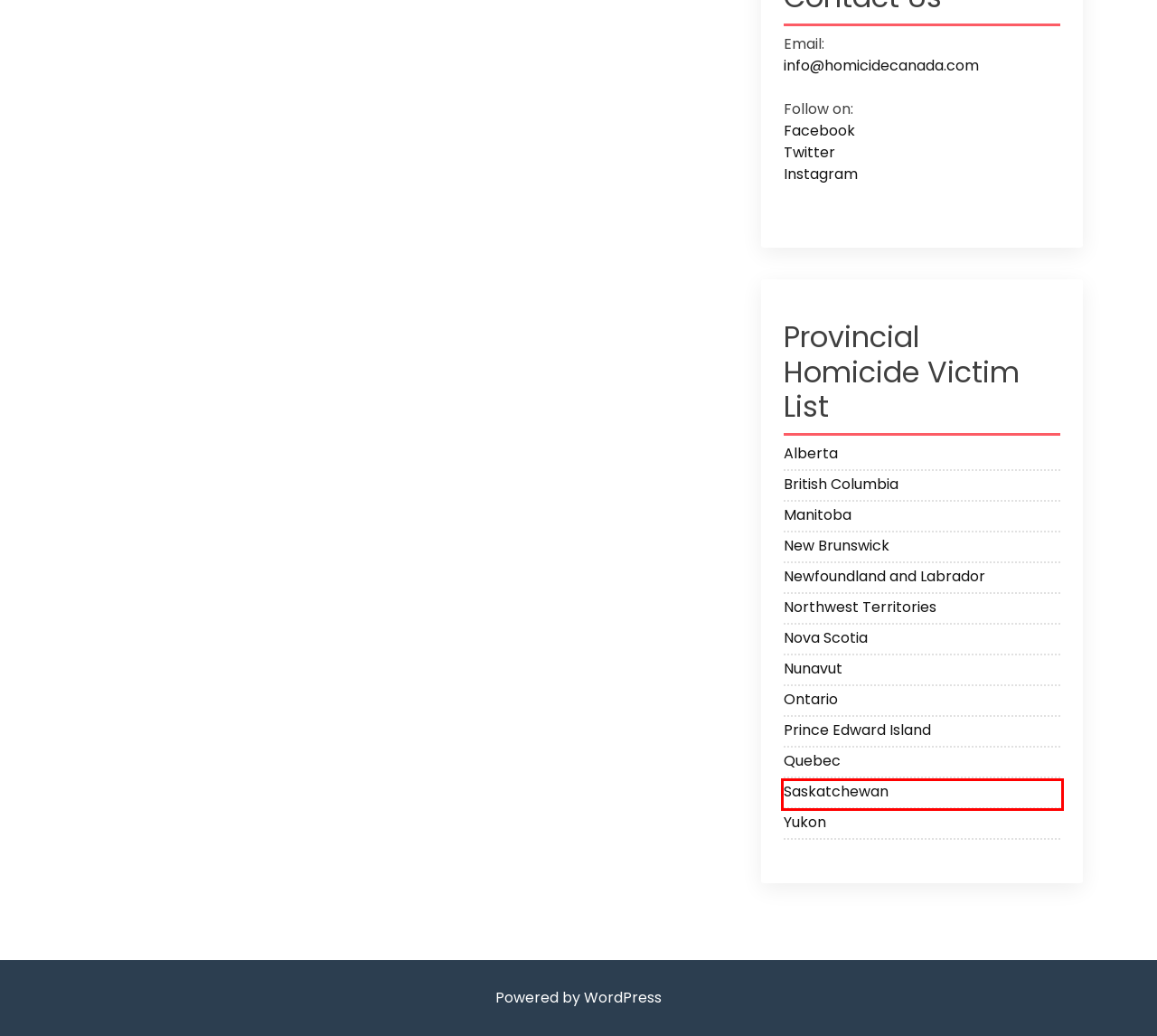You are looking at a webpage screenshot with a red bounding box around an element. Pick the description that best matches the new webpage after interacting with the element in the red bounding box. The possible descriptions are:
A. Quebec Murder Victim List 2020 - Homicide Canada
B. Newfoundland Murder Victim List 2020 - Homicide Canada
C. Yukon Murder Victim List 2020 - Homicide Canada
D. New Brunswick Murder Victim List 2020 - Homicide Canada
E. Prince Edward Island Murder Victim List 2020 - Homicide Canada
F. Ontario Murder Victim List 2020 - Homicide Canada
G. Saskatchewan Murder Victim List 2020 - Homicide Canada
H. Blog Tool, Publishing Platform, and CMS – WordPress.org

G